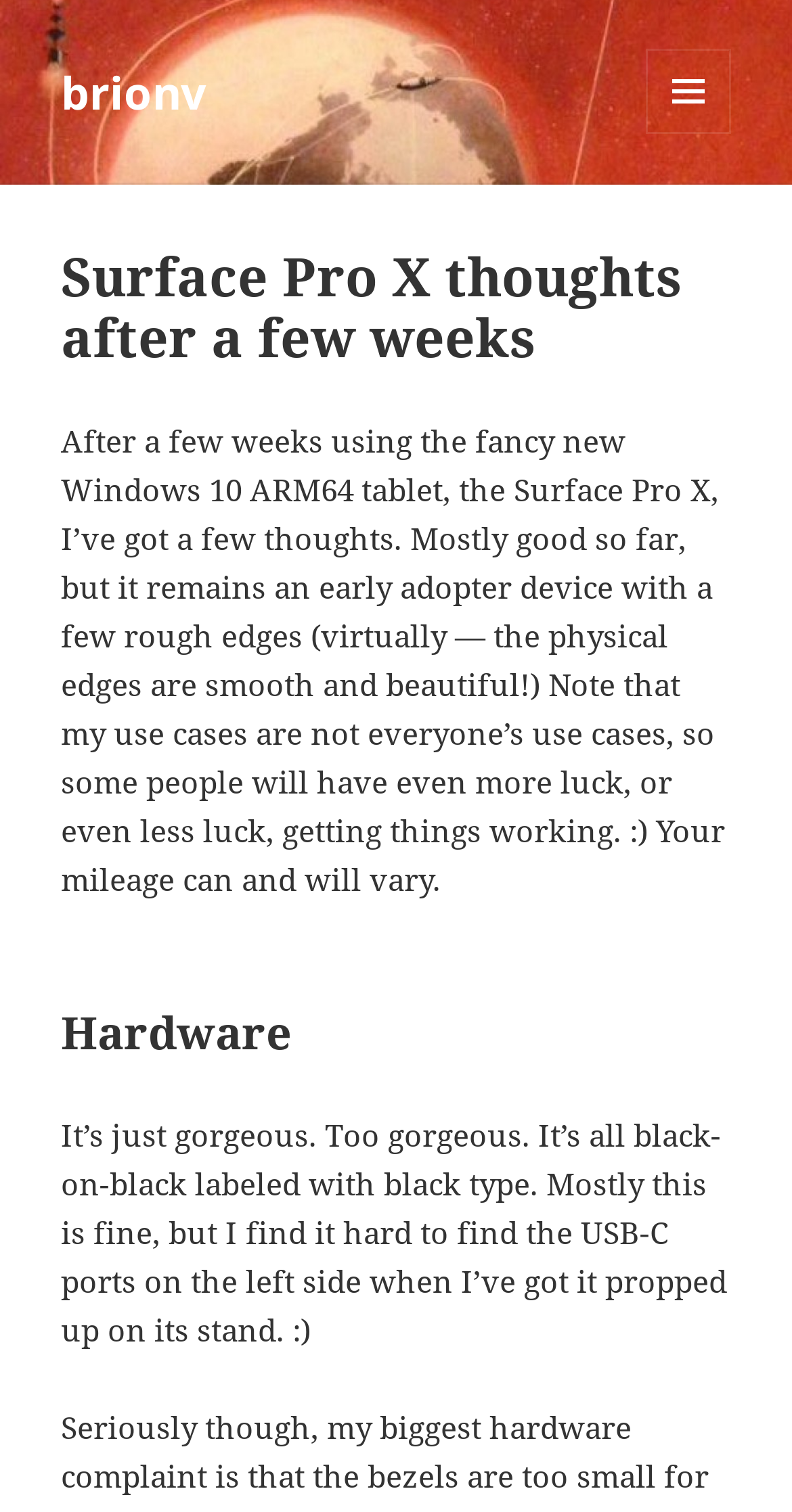Answer the question in one word or a short phrase:
What is the tone of the article?

Mostly positive